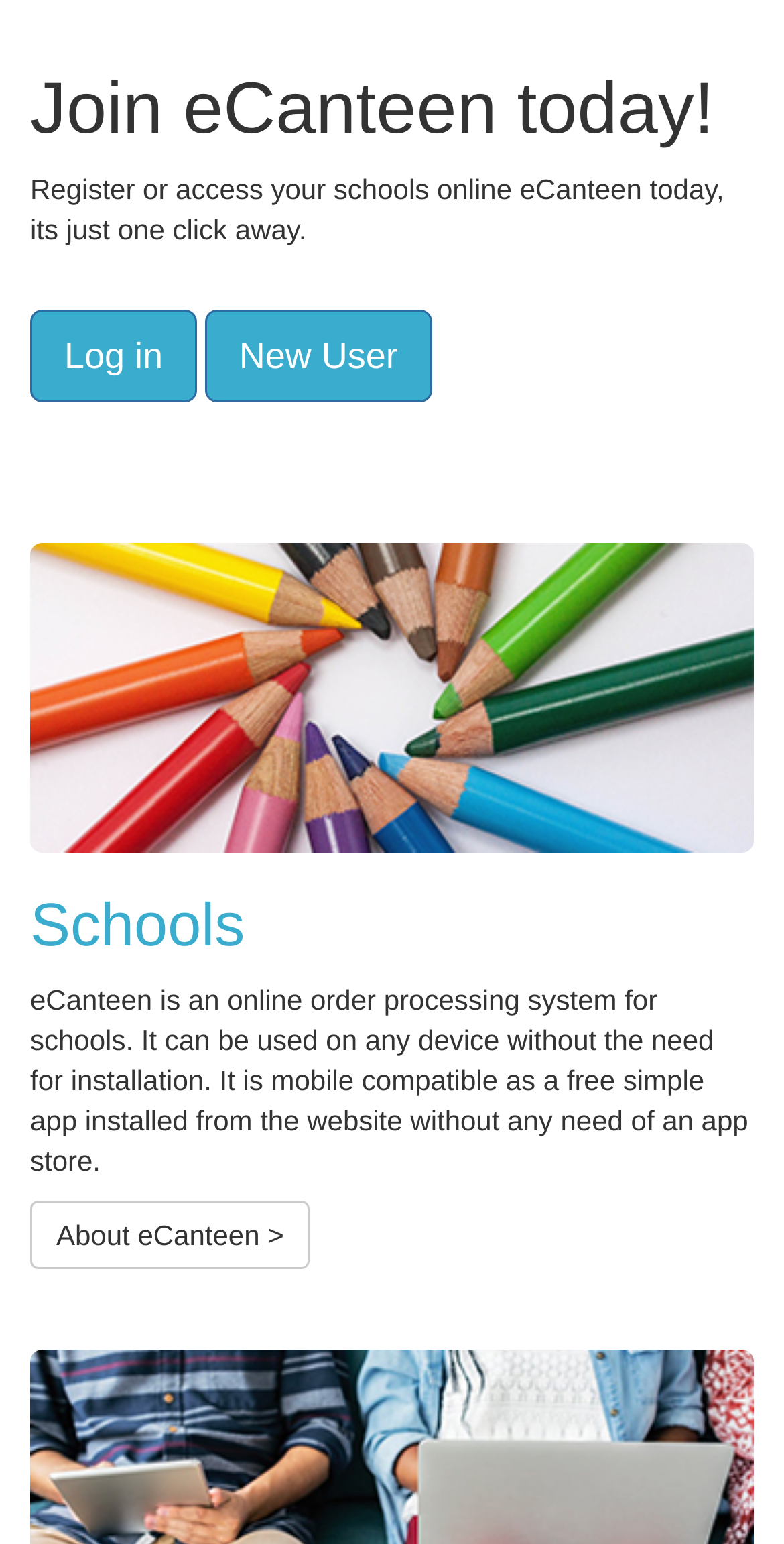Determine the bounding box coordinates in the format (top-left x, top-left y, bottom-right x, bottom-right y). Ensure all values are floating point numbers between 0 and 1. Identify the bounding box of the UI element described by: About eCanteen >

[0.038, 0.778, 0.396, 0.822]